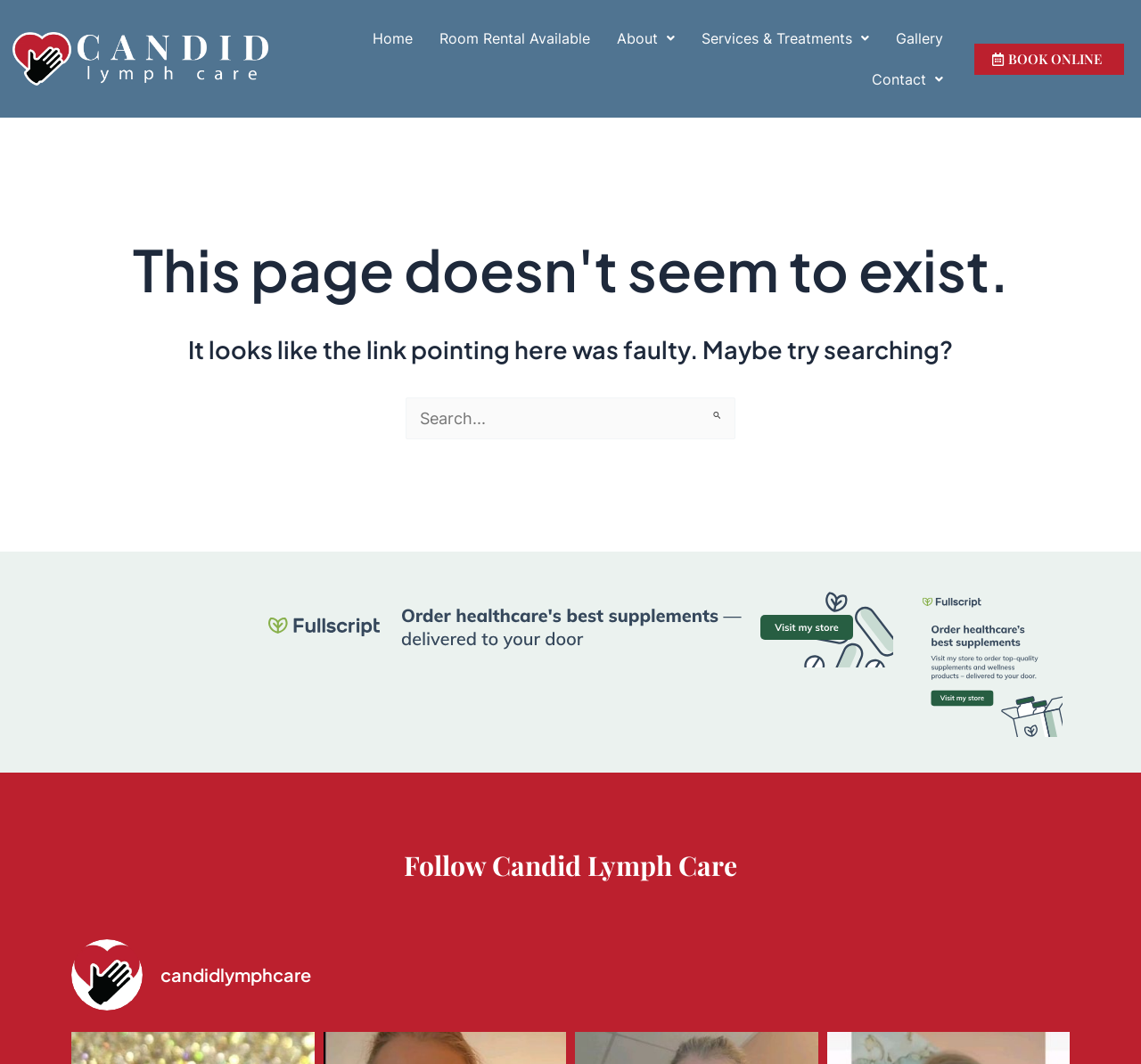Provide the bounding box coordinates for the UI element described in this sentence: "The impact of nudifier application". The coordinates should be four float values between 0 and 1, i.e., [left, top, right, bottom].

None